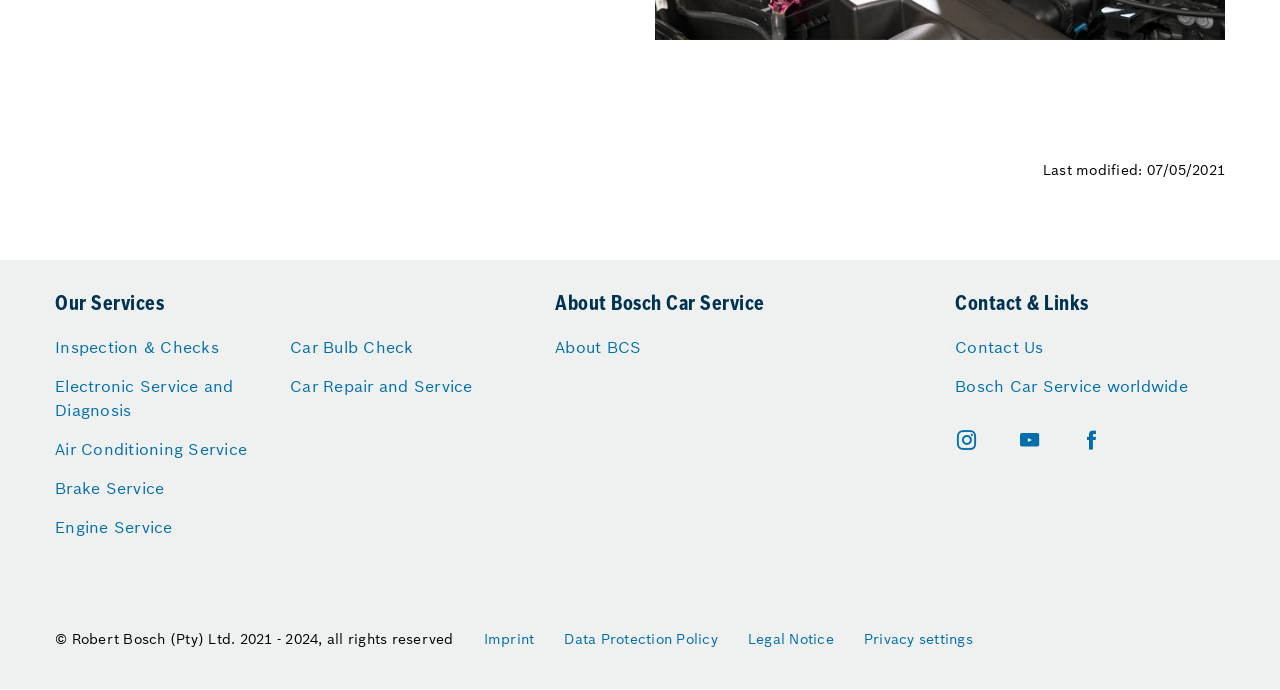Return the bounding box coordinates of the UI element that corresponds to this description: "Electronic Service and Diagnosis". The coordinates must be given as four float numbers in the range of 0 and 1, [left, top, right, bottom].

[0.043, 0.542, 0.227, 0.612]